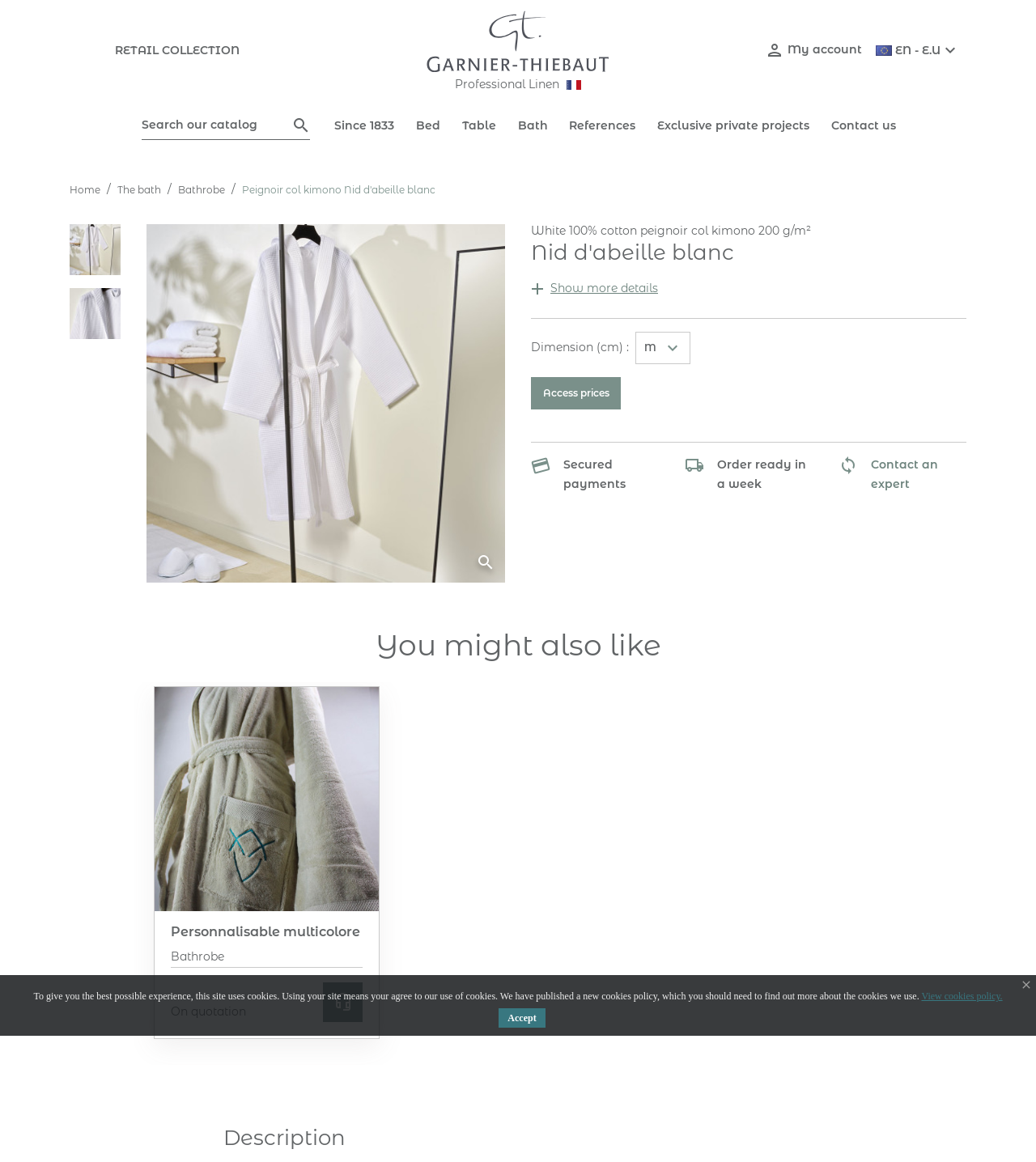Determine the bounding box coordinates (top-left x, top-left y, bottom-right x, bottom-right y) of the UI element described in the following text: Professional Linen Professional Linen

[0.368, 0.006, 0.632, 0.081]